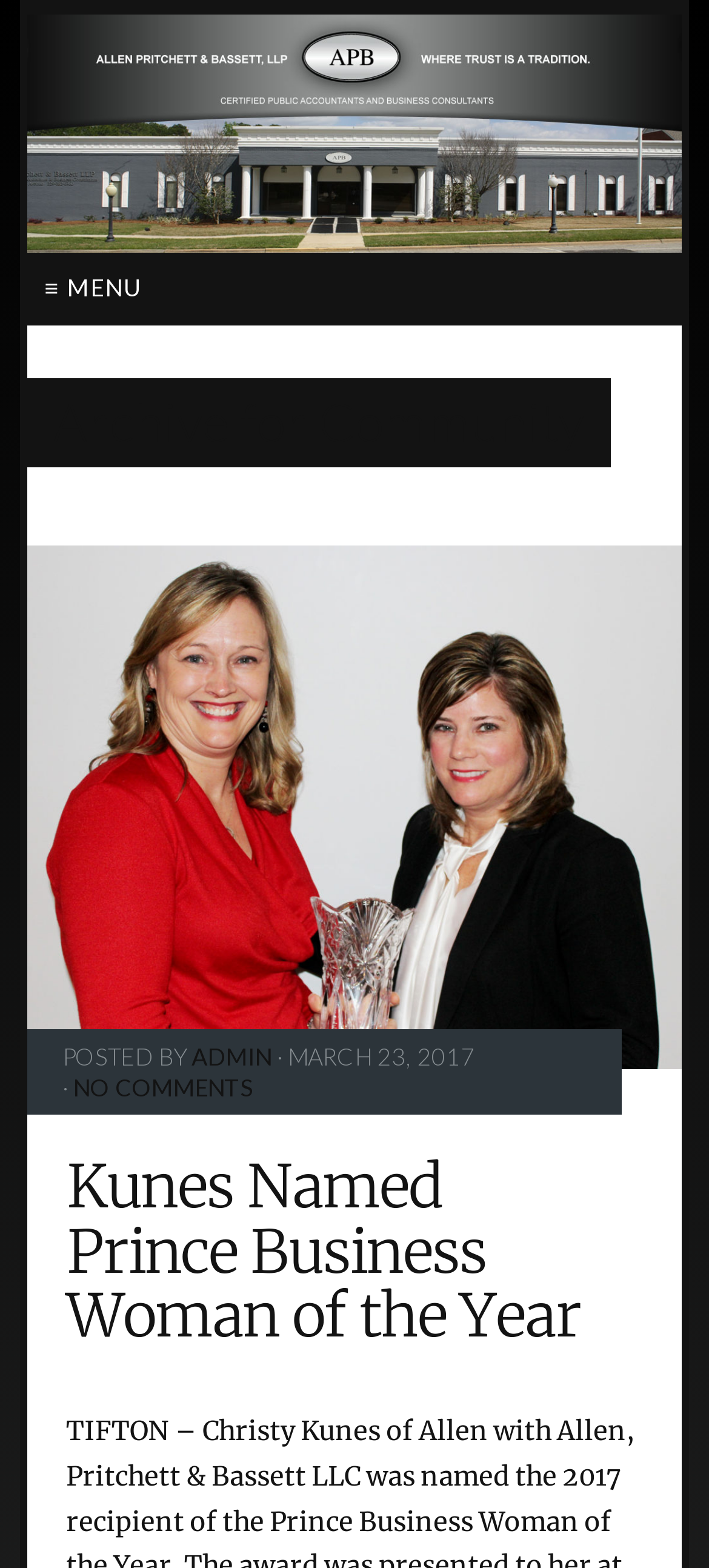Identify the bounding box coordinates for the UI element described as: "No Comments". The coordinates should be provided as four floats between 0 and 1: [left, top, right, bottom].

[0.103, 0.684, 0.357, 0.702]